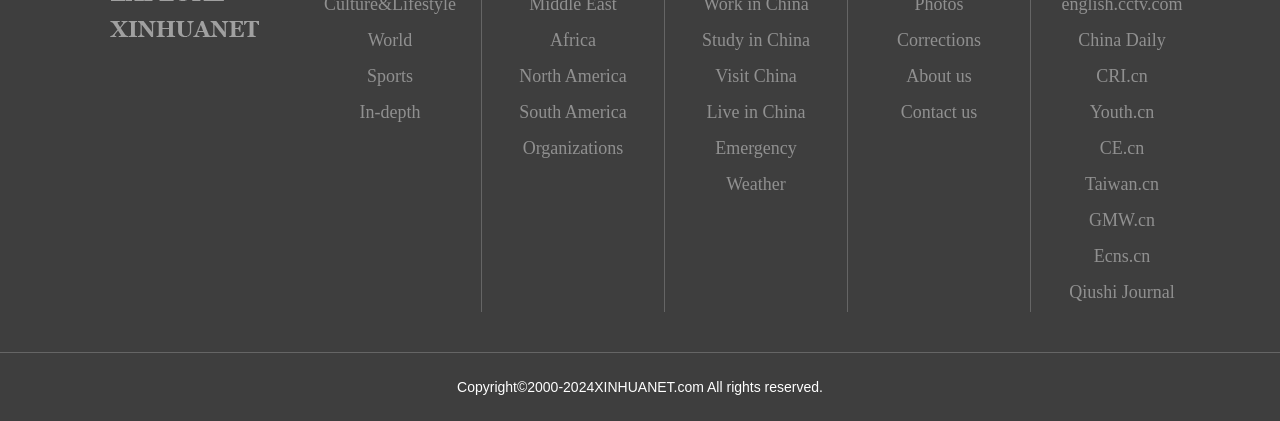Locate the bounding box coordinates of the element I should click to achieve the following instruction: "Read about Africa".

[0.393, 0.053, 0.502, 0.139]